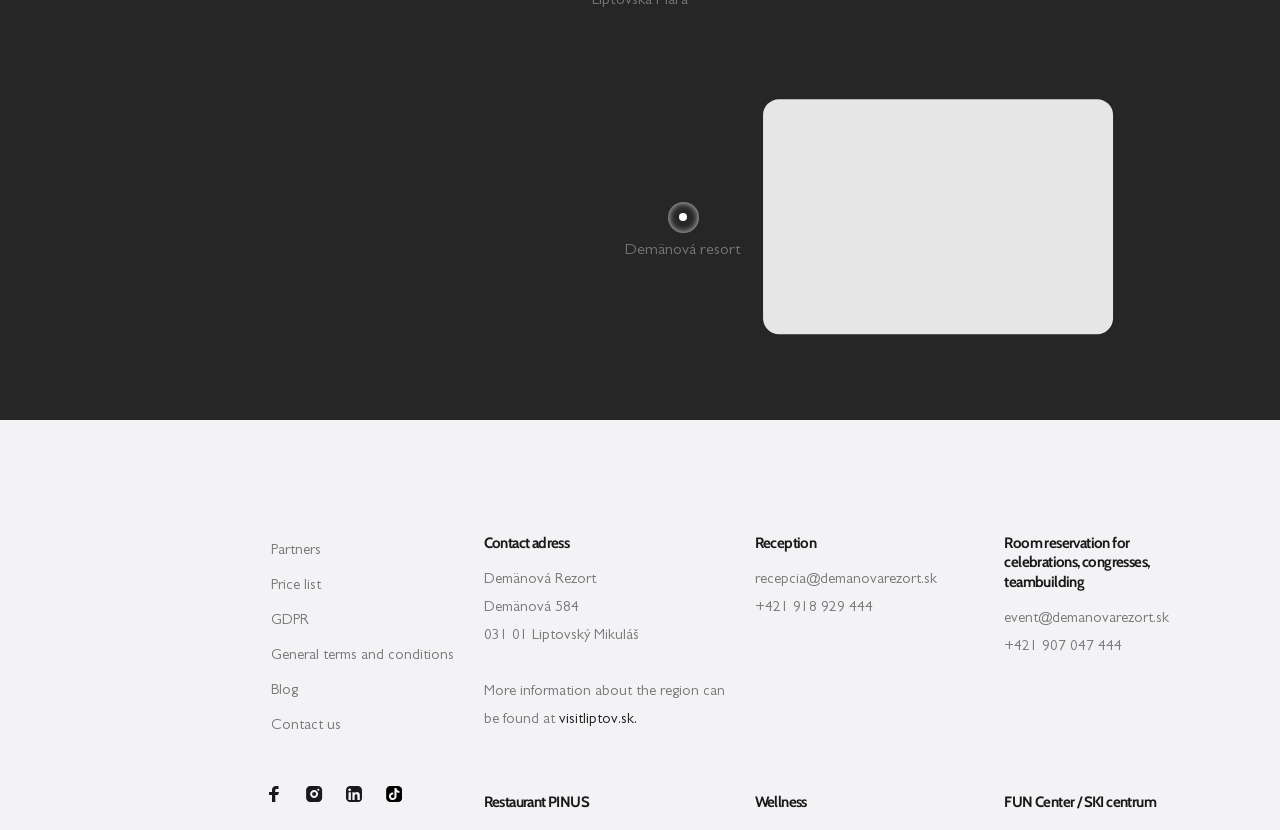Pinpoint the bounding box coordinates of the clickable area needed to execute the instruction: "Check the contact address". The coordinates should be specified as four float numbers between 0 and 1, i.e., [left, top, right, bottom].

[0.378, 0.643, 0.574, 0.667]